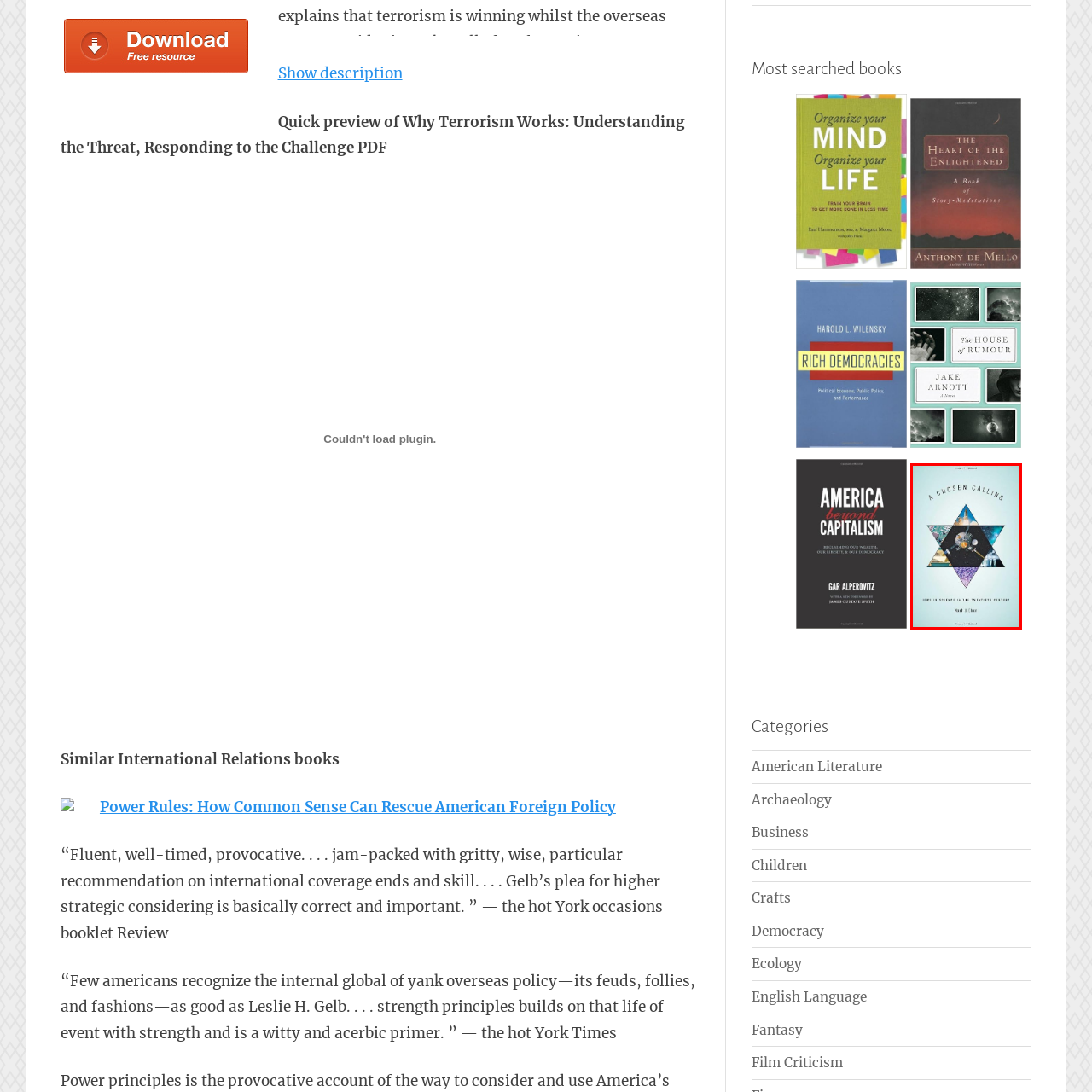Focus on the image enclosed by the red outline and give a short answer: Where is the author's name featured on the book cover?

At the bottom